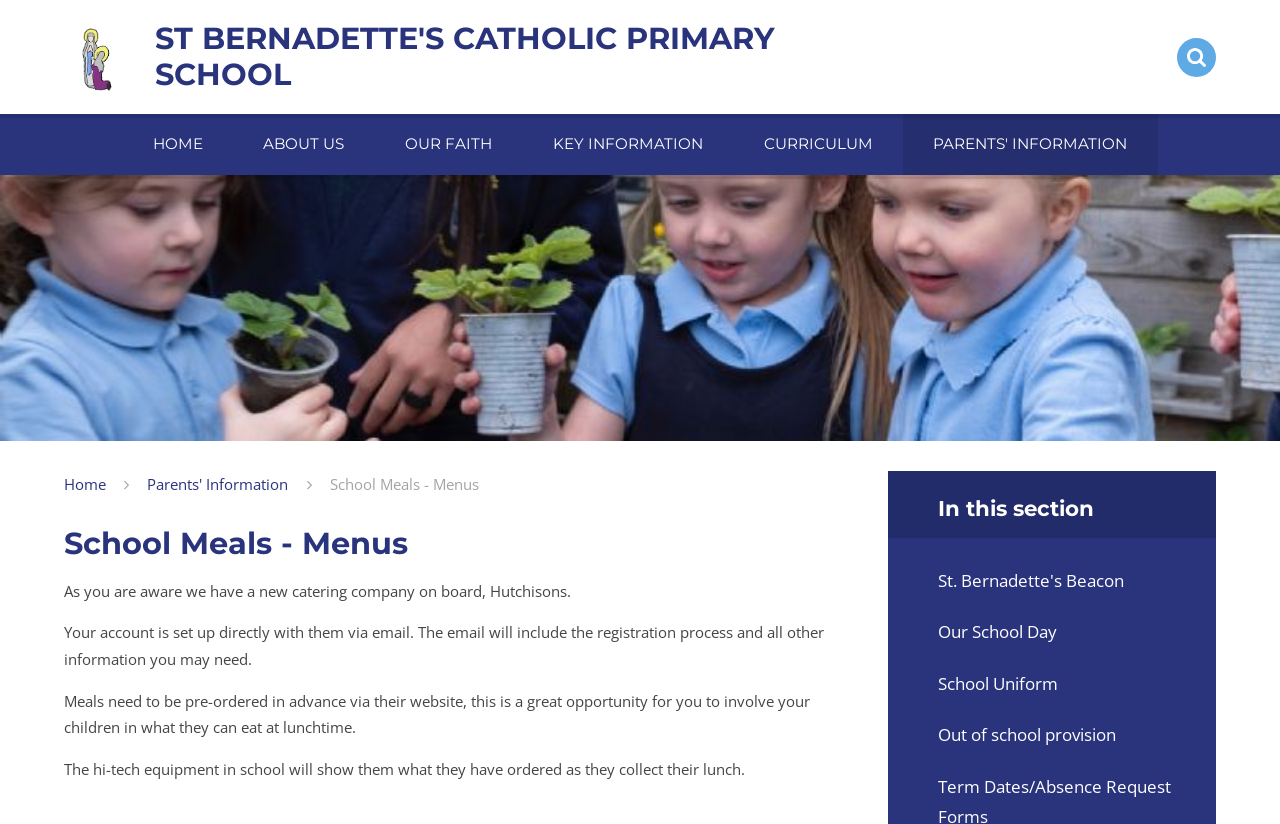Can you look at the image and give a comprehensive answer to the question:
What is the name of the school?

The name of the school can be found in the logo and heading at the top of the webpage, which reads 'ST BERNADETTE'S CATHOLIC PRIMARY SCHOOL'.